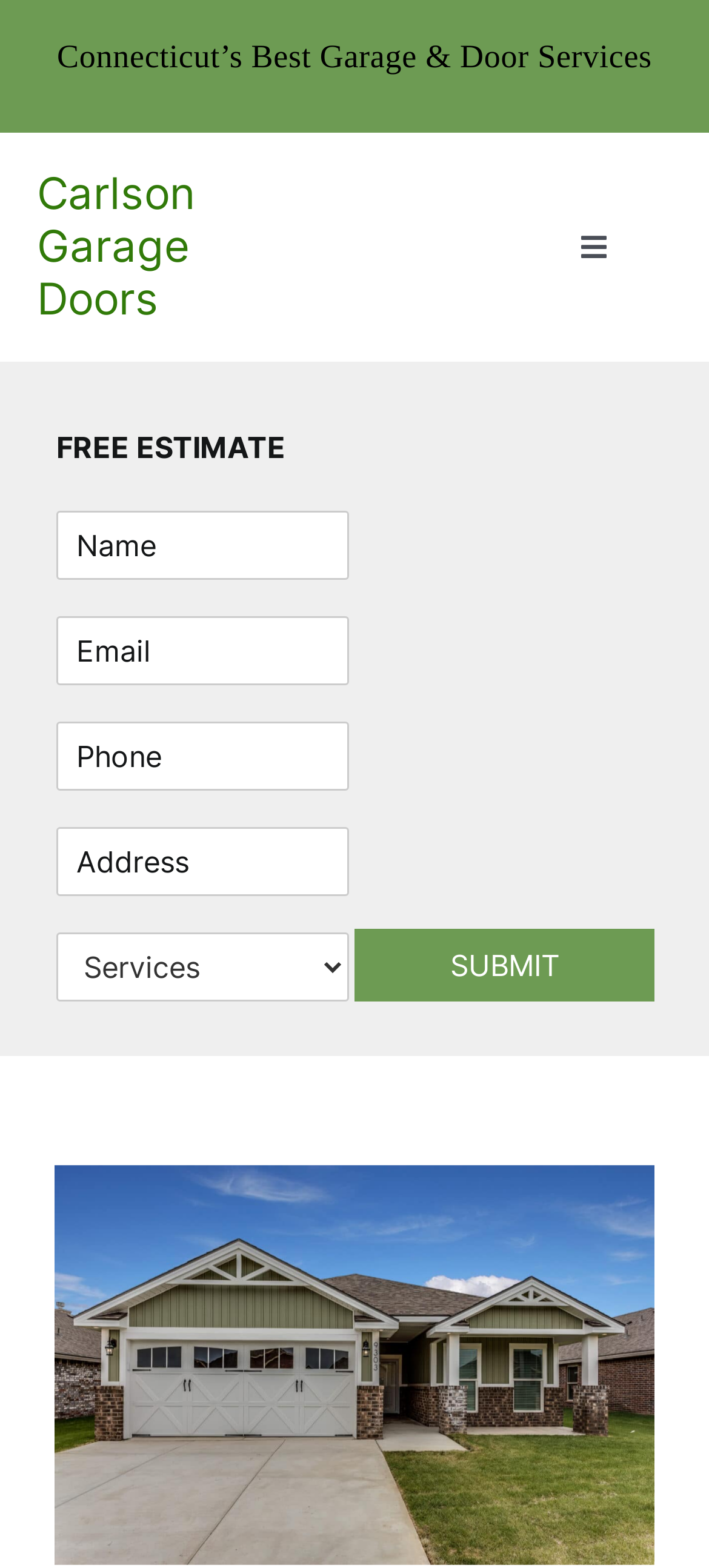Please identify the coordinates of the bounding box that should be clicked to fulfill this instruction: "visit the Everything Backyard page".

None